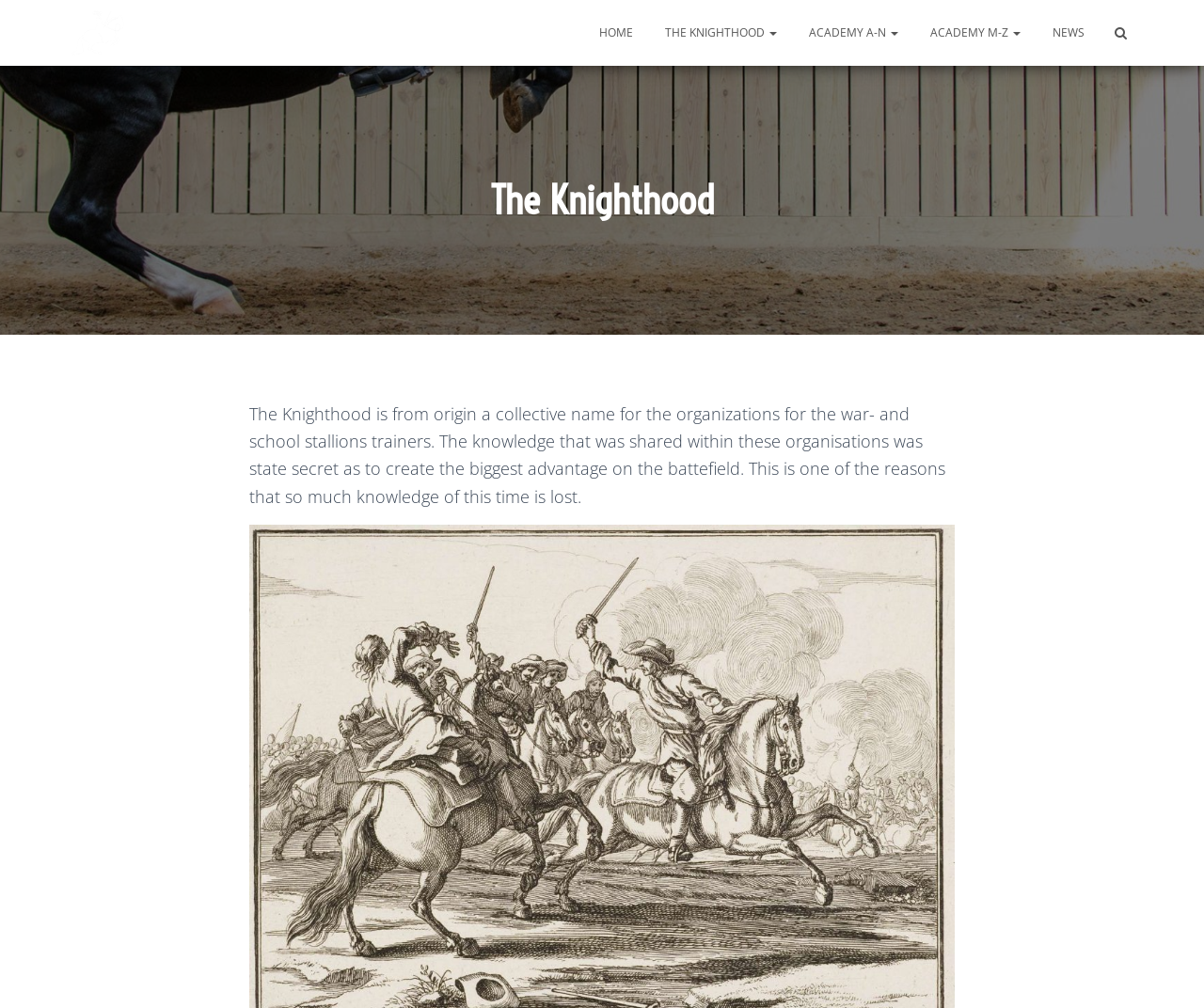Write an extensive caption that covers every aspect of the webpage.

The webpage is about the Knighthood of the Academic Art of Riding. At the top left, there is a logo that combines a link and an image, both labeled "Knighthood of the Academic Art of Riding". 

To the right of the logo, there is a navigation menu consisting of five links: "HOME", "THE KNIGHTHOOD", "ACADEMY A-N", "ACADEMY M-Z", and "NEWS". The "THE KNIGHTHOOD", "ACADEMY A-N", and "ACADEMY M-Z" links have dropdown menus.

Next to the navigation menu, there is a search bar with a label "Search for:". 

Below the navigation menu, there is a heading "The Knighthood" that spans most of the width of the page. Underneath the heading, there is a paragraph of text that describes the origins of the Knighthood, stating that it was a collective name for organizations of war- and school stallions trainers, and that the knowledge shared within these organizations was a state secret to gain an advantage on the battlefield, resulting in much of this knowledge being lost over time.